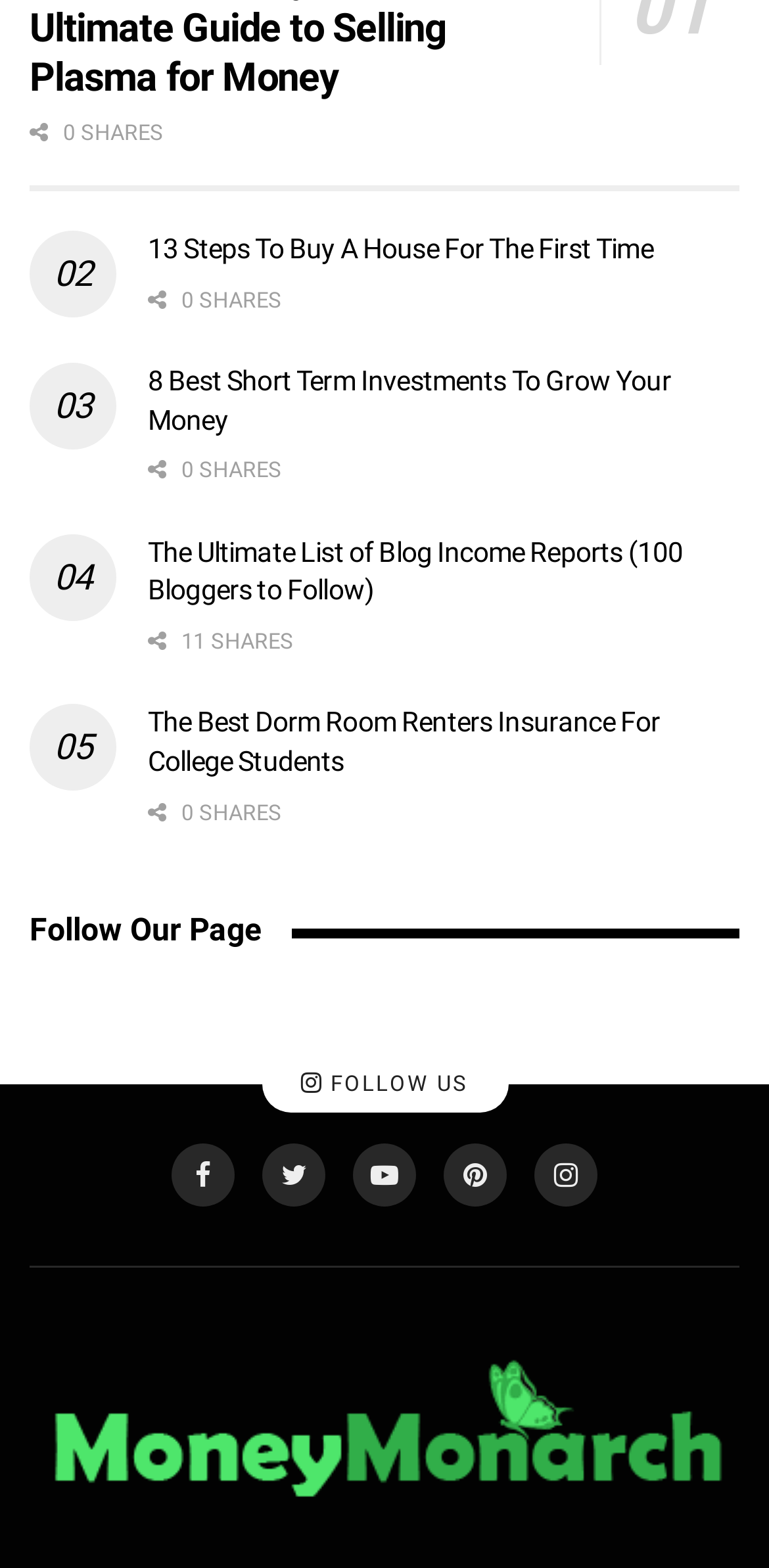Answer the question in one word or a short phrase:
What is the title of the first article?

13 Steps To Buy A House For The First Time